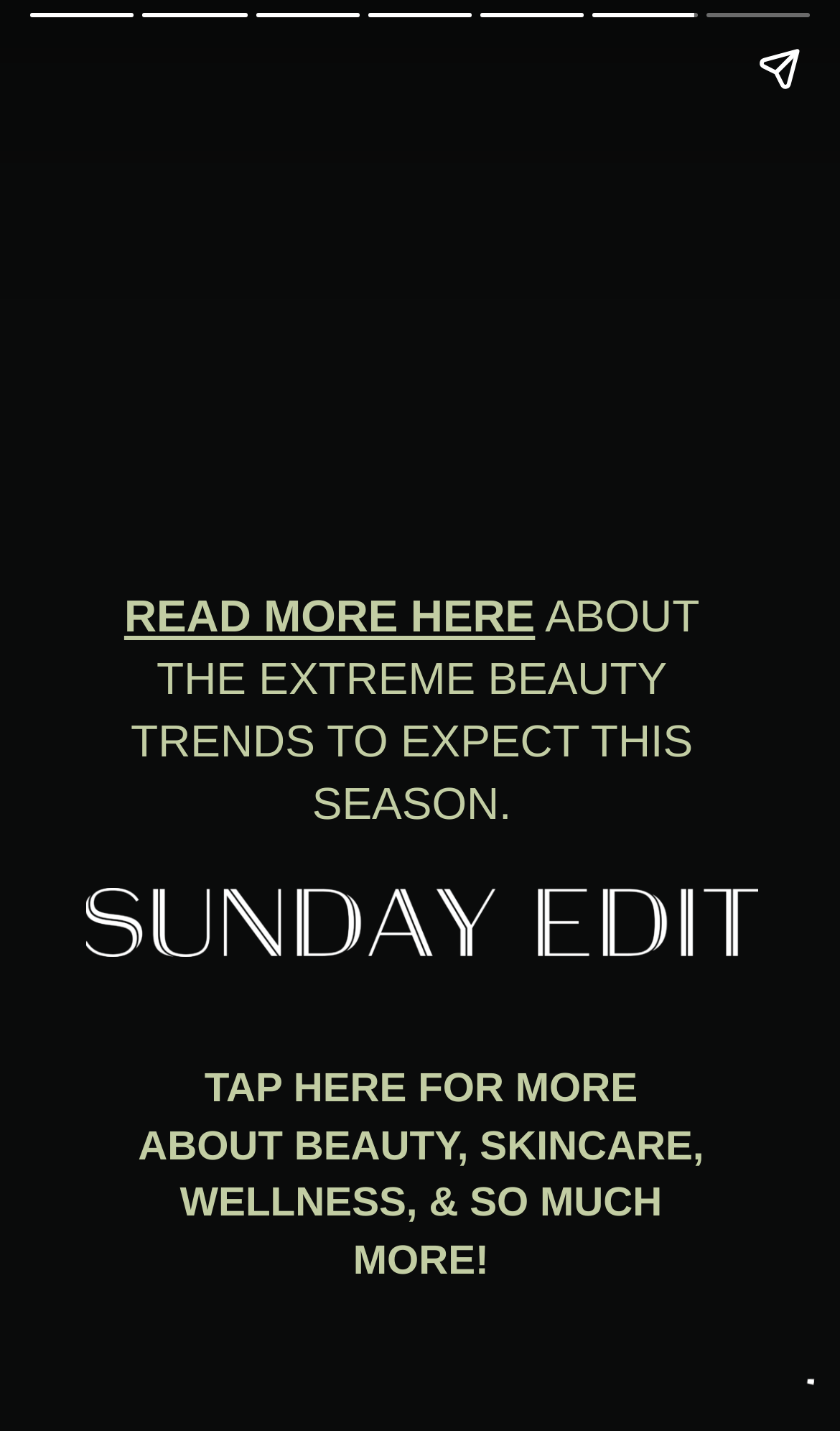From the element description aria-label="Next page", predict the bounding box coordinates of the UI element. The coordinates must be specified in the format (top-left x, top-left y, bottom-right x, bottom-right y) and should be within the 0 to 1 range.

[0.923, 0.113, 1.0, 0.887]